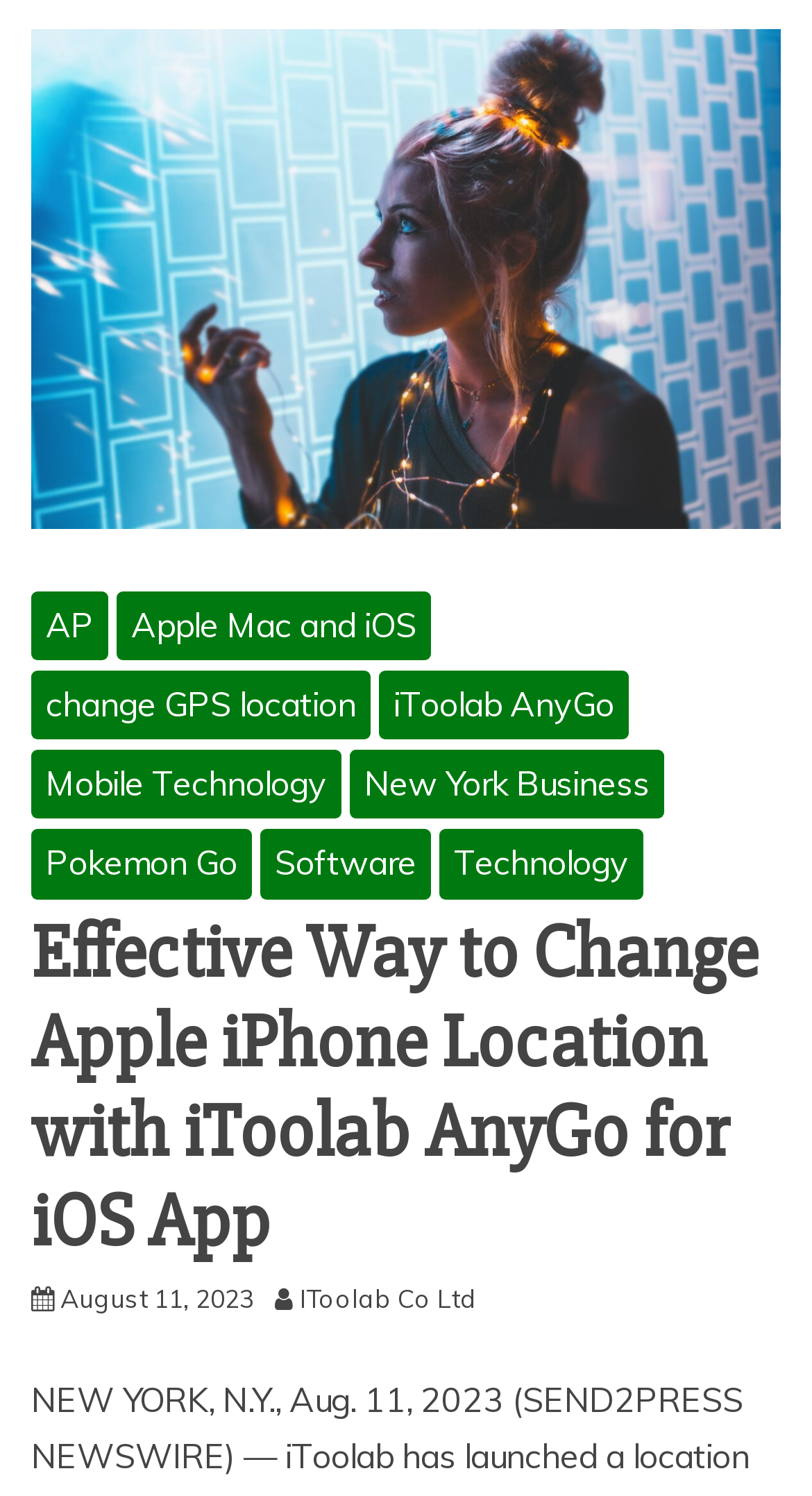Determine the bounding box coordinates of the section to be clicked to follow the instruction: "Read the article about Effective Way to Change Apple iPhone Location". The coordinates should be given as four float numbers between 0 and 1, formatted as [left, top, right, bottom].

[0.038, 0.608, 0.962, 0.855]